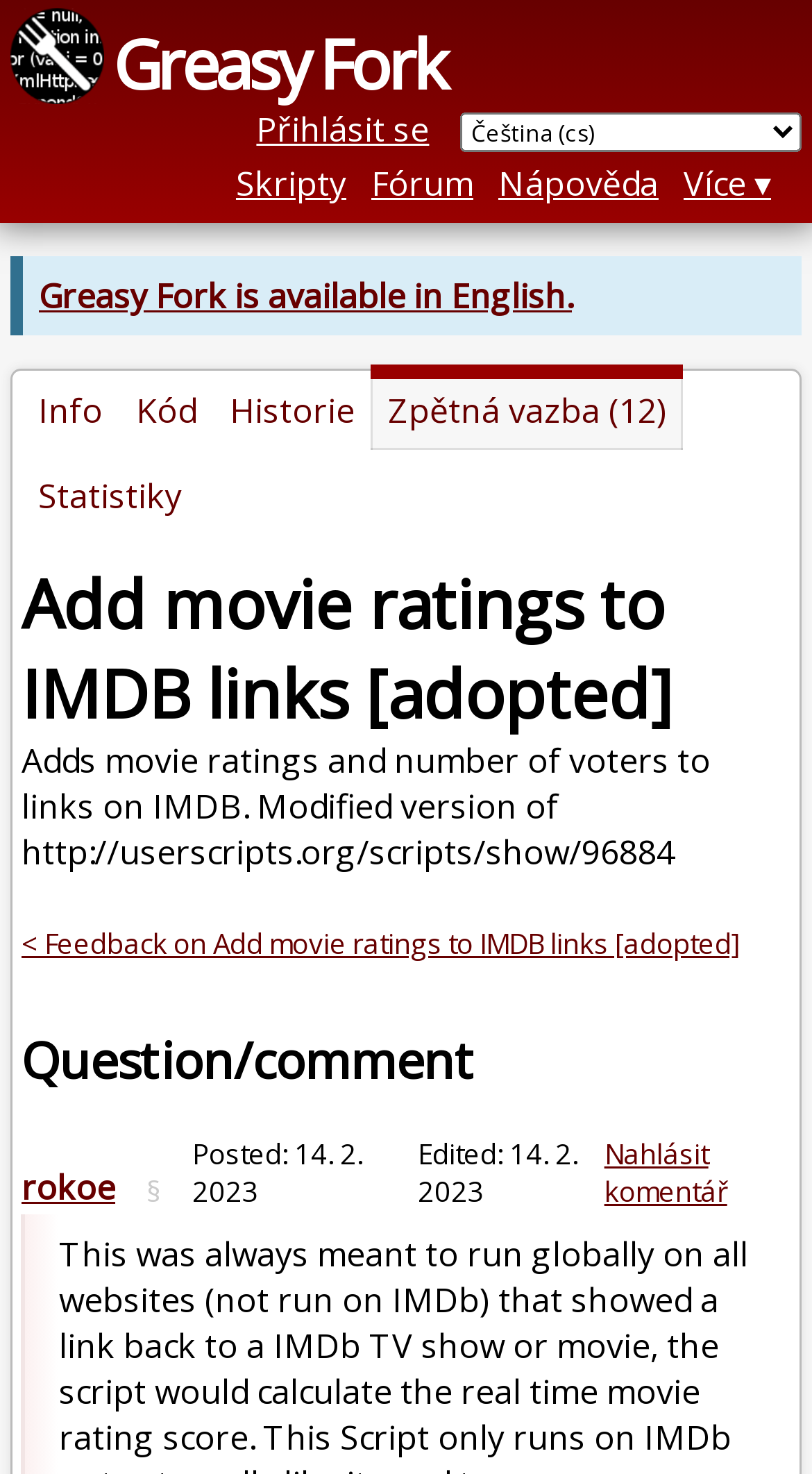How many feedback comments are there?
Provide an in-depth answer to the question, covering all aspects.

The number of feedback comments can be found in the link element 'Zpětná vazba (12)' which is a sibling of the 'Info', 'Kód', and 'Historie' link elements.